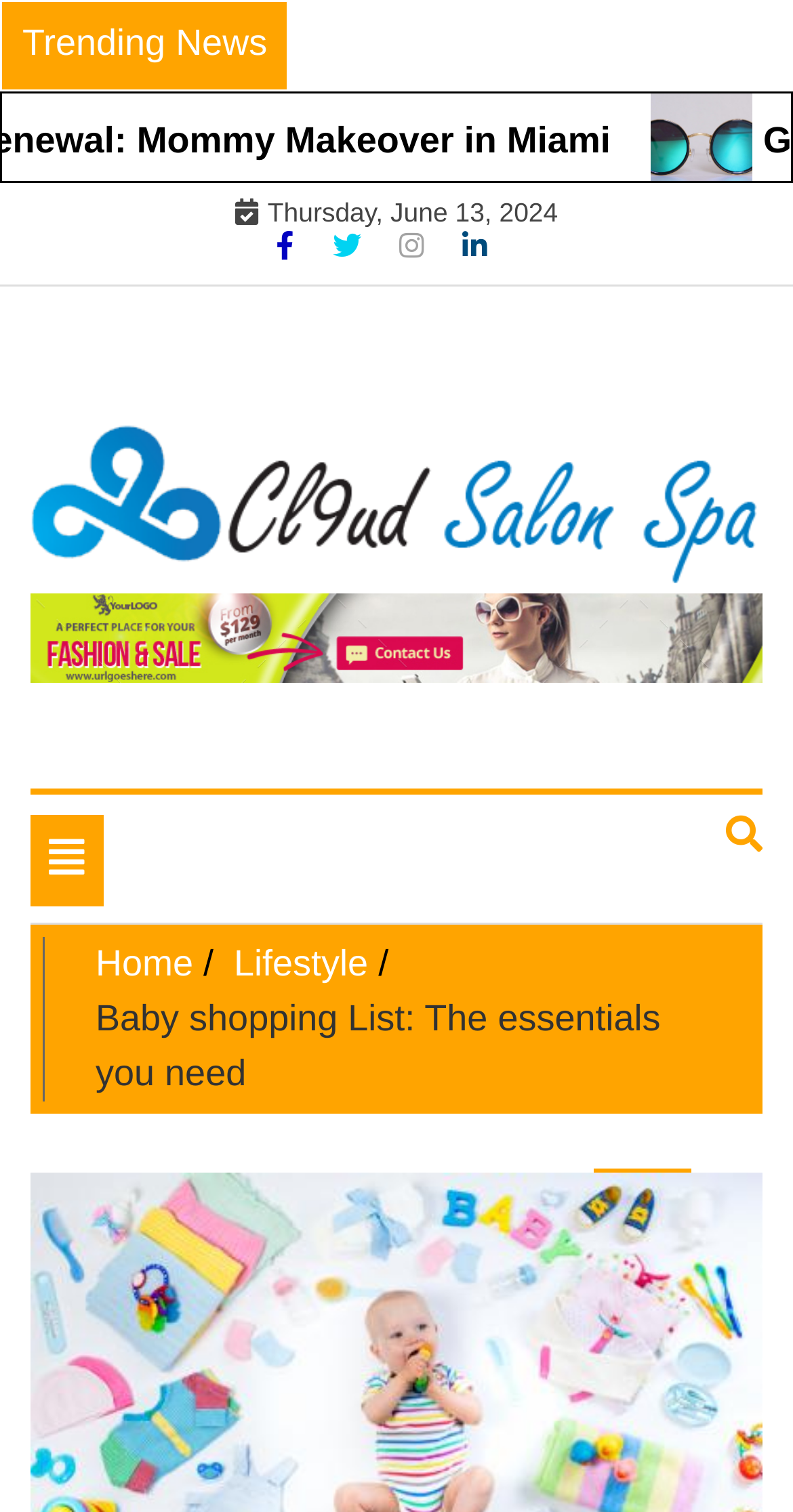Locate the UI element described by Fad Diet Myth Busting in the provided webpage screenshot. Return the bounding box coordinates in the format (top-left x, top-left y, bottom-right x, bottom-right y), ensuring all values are between 0 and 1.

None